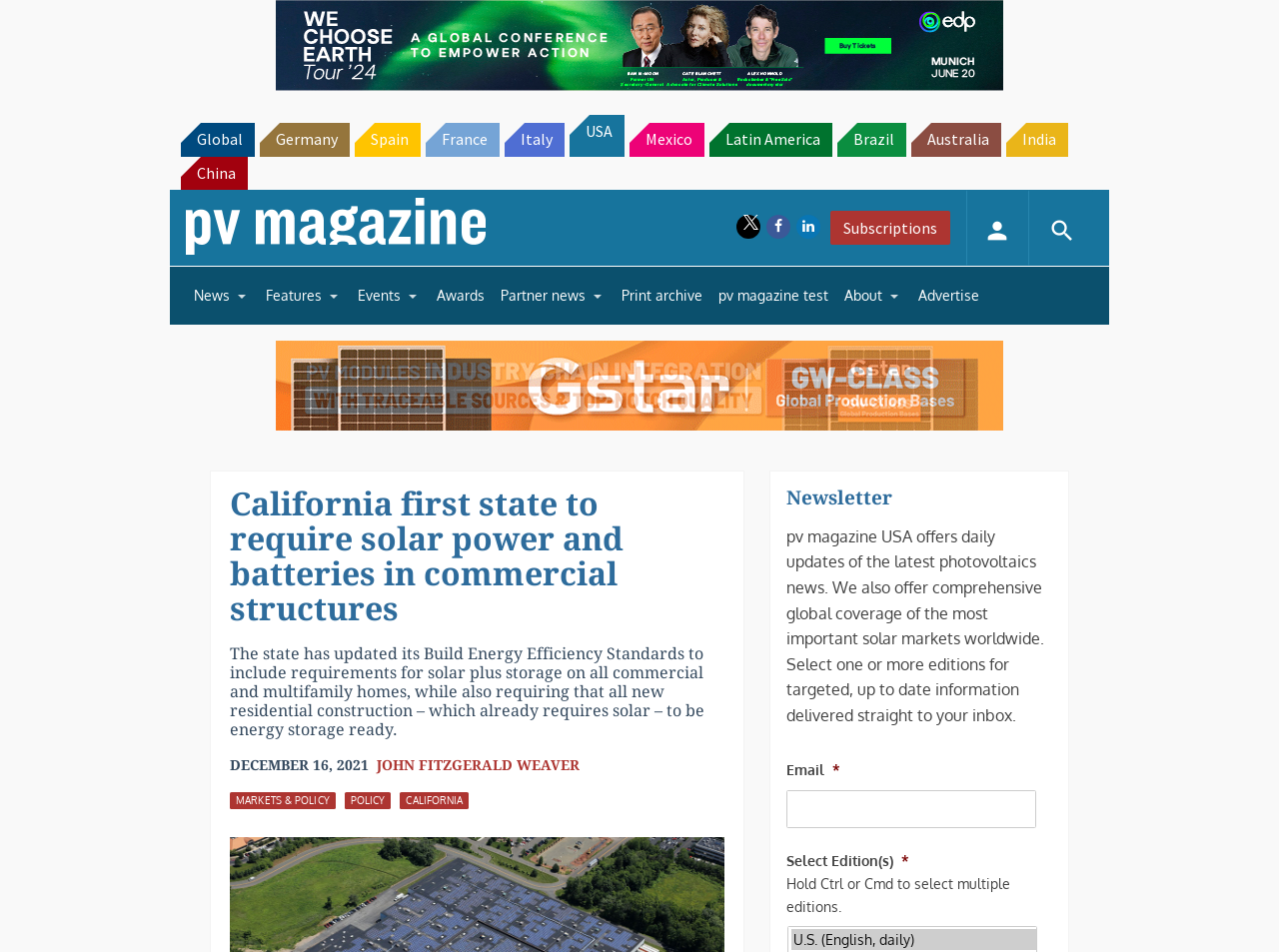Offer a detailed explanation of the webpage layout and contents.

The webpage is about pv magazine USA, a news website focused on photovoltaics markets and technology. At the top, there is an advertisement iframe taking up about 60% of the width and 10% of the height of the page. Below the advertisement, there are links to different regions, including Global, Germany, Spain, France, and more, arranged horizontally across the page.

On the left side, there is a section with a link to "pv magazine - Photovoltaics Markets and Technology" accompanied by an image. Below this section, there are links to various categories, including News, Features, Events, Awards, and more.

The main content of the page is an article titled "California first state to require solar power and batteries in commercial structures." The article's heading is followed by a brief summary of the content, which discusses California's updated Build Energy Efficiency Standards. The article also includes the publication date and time, as well as the author's name.

On the right side of the page, there is a section dedicated to the newsletter. It has a heading "Newsletter" and a brief description of what the newsletter offers. Below this, there is a form to subscribe to the newsletter, which includes fields for email and edition selection. The edition selection allows users to choose from multiple options, including the U.S. edition.